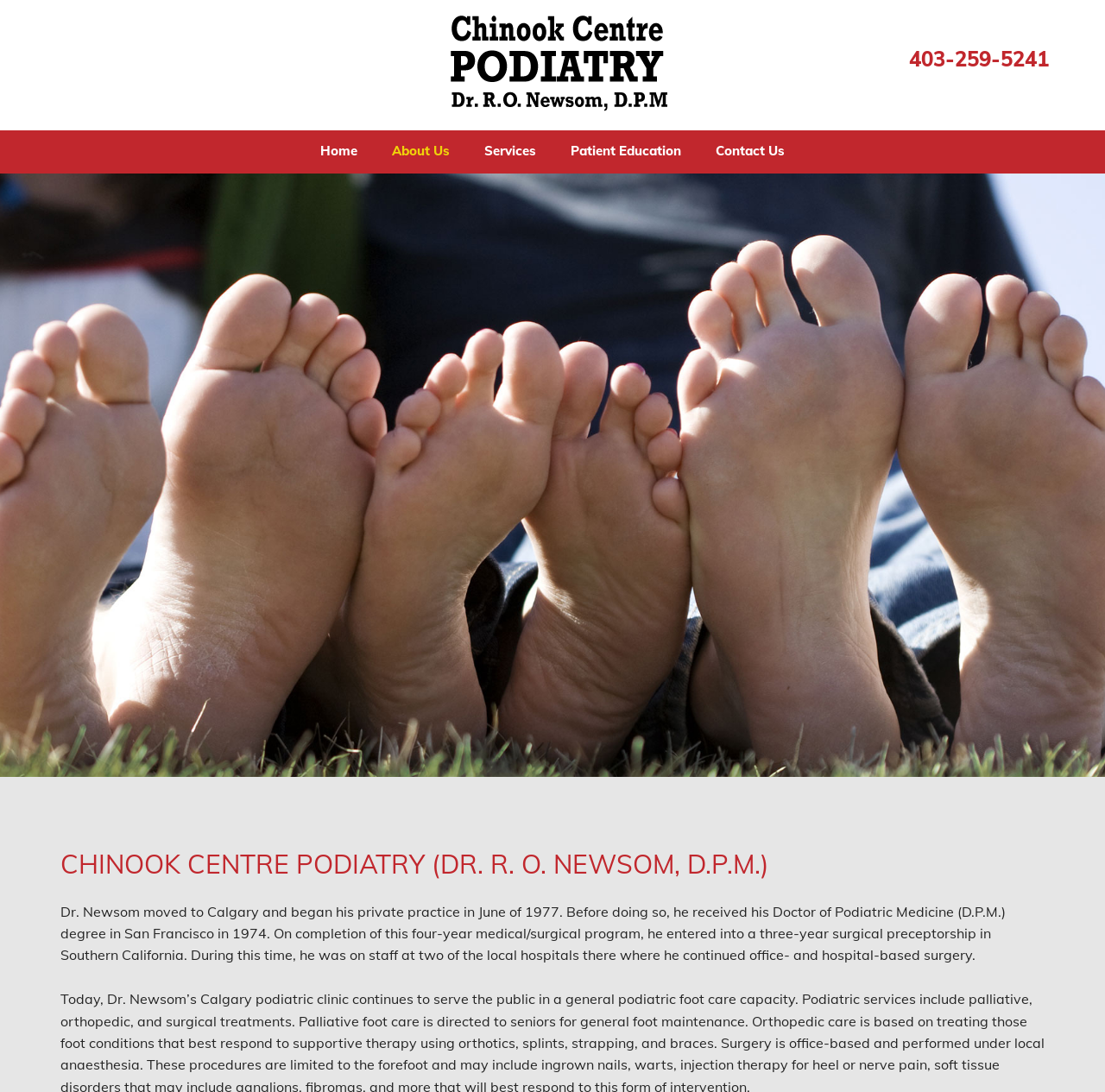What degree did Dr. Newsom receive?
Offer a detailed and full explanation in response to the question.

I found the degree by reading the StaticText which mentions 'he received his Doctor of Podiatric Medicine (D.P.M.) degree in San Francisco in 1974'.